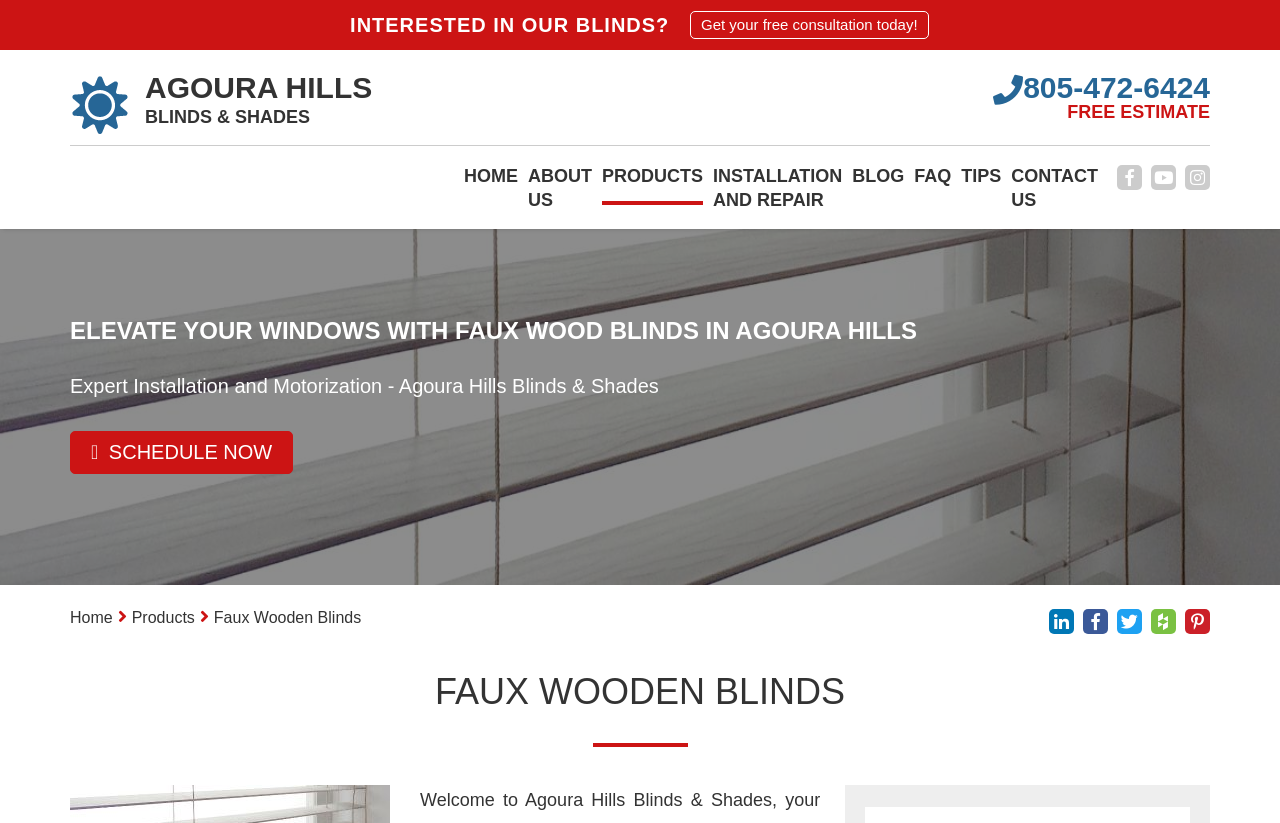Using floating point numbers between 0 and 1, provide the bounding box coordinates in the format (top-left x, top-left y, bottom-right x, bottom-right y). Locate the UI element described here: Blog

[0.557, 0.196, 0.598, 0.249]